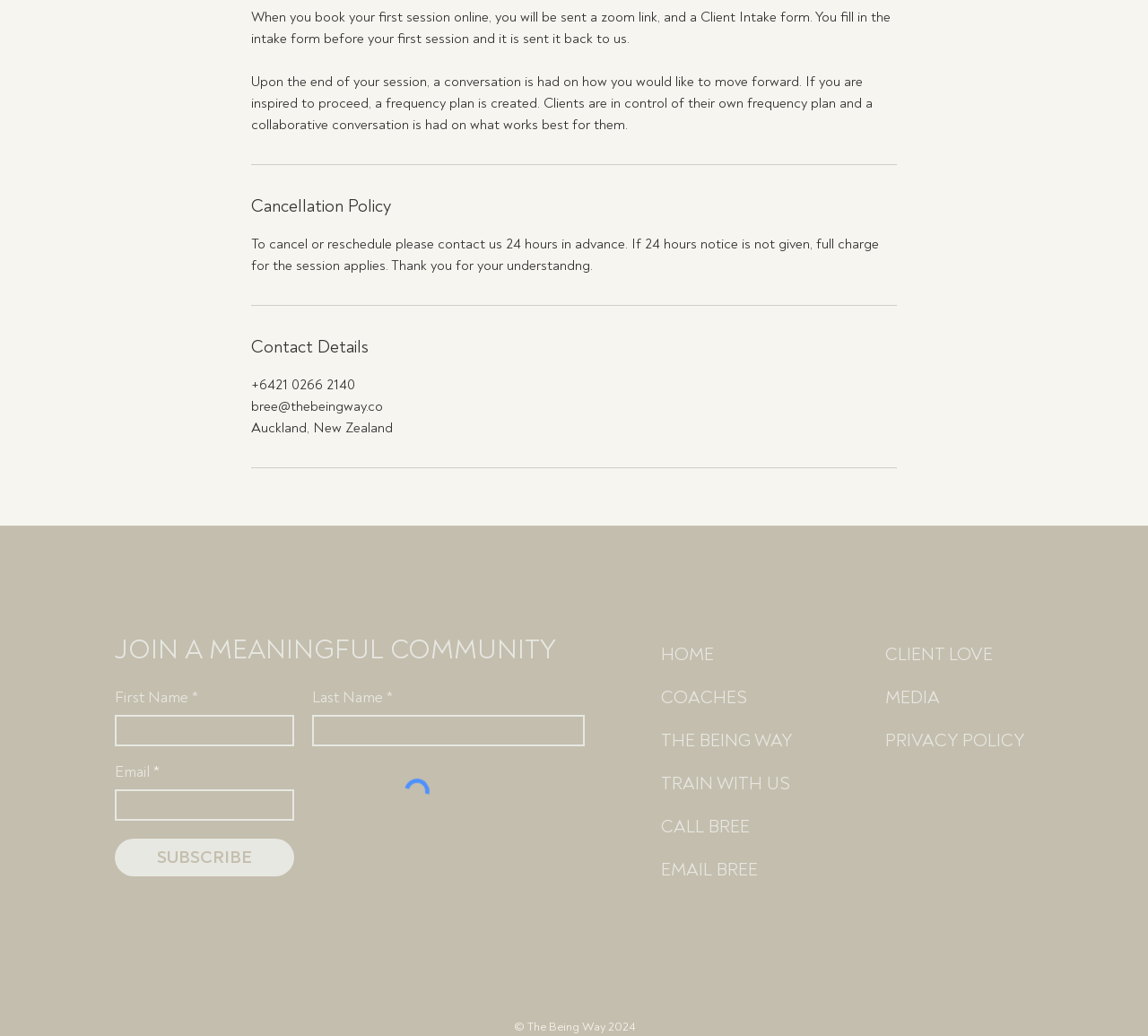Please answer the following question using a single word or phrase: 
How many navigation links are there?

12